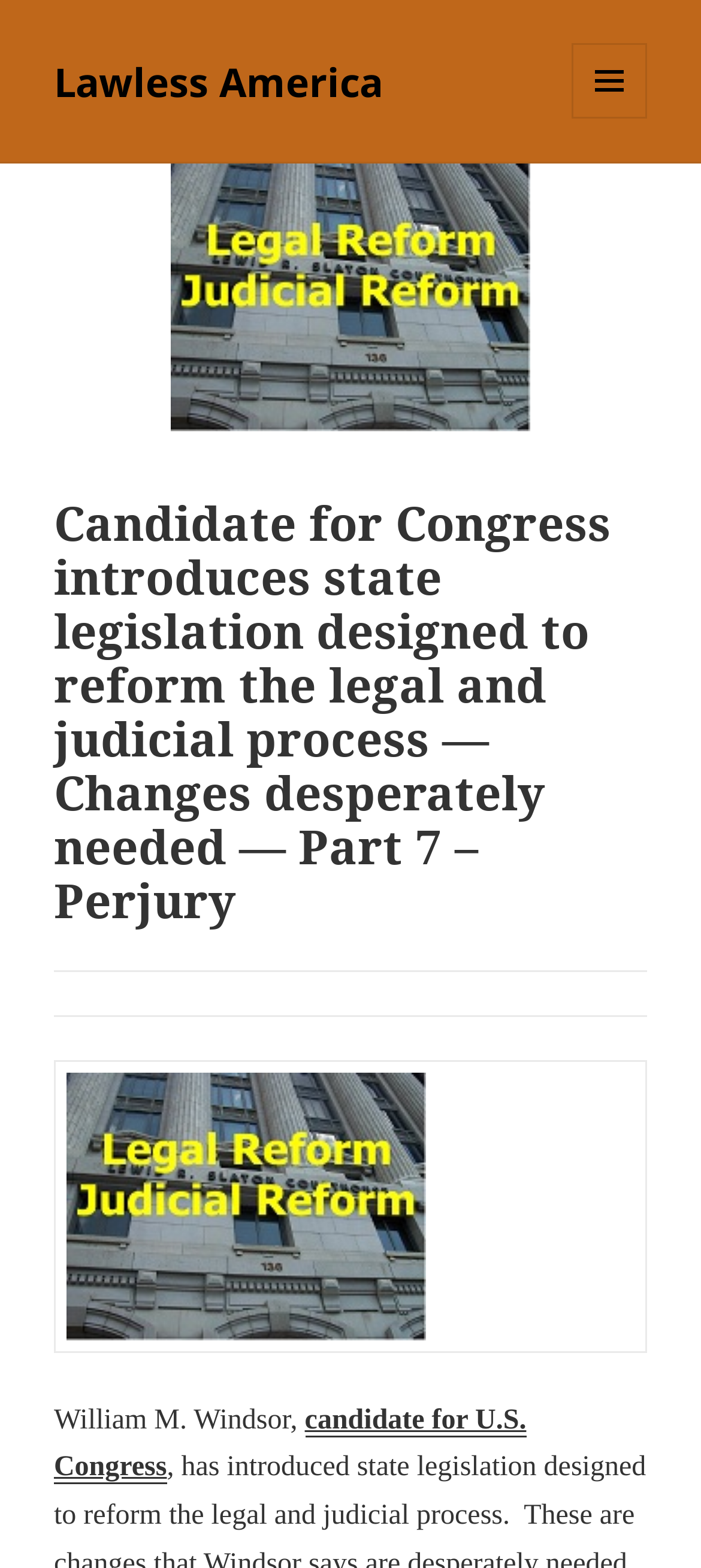Give an extensive and precise description of the webpage.

The webpage is about a candidate for Congress introducing state legislation to reform the legal and judicial process. At the top left of the page, there is a link to "Lawless America". On the top right, there is a button with a menu icon, which is not expanded. Below the button, there is an image of the Fulton County Courthouse facade.

The main content of the page is divided into sections, with a large header that spans the entire width of the page, stating the title of the article. Below the header, there are three layout tables, each containing a single row. The first table contains an image of the courthouse facade, which is also present above the menu button. The second and third tables are empty.

Below the tables, there is a section with text that reads "William M. Windsor," followed by a link to the candidate's page for U.S. Congress. The text and link are positioned near the bottom of the page.